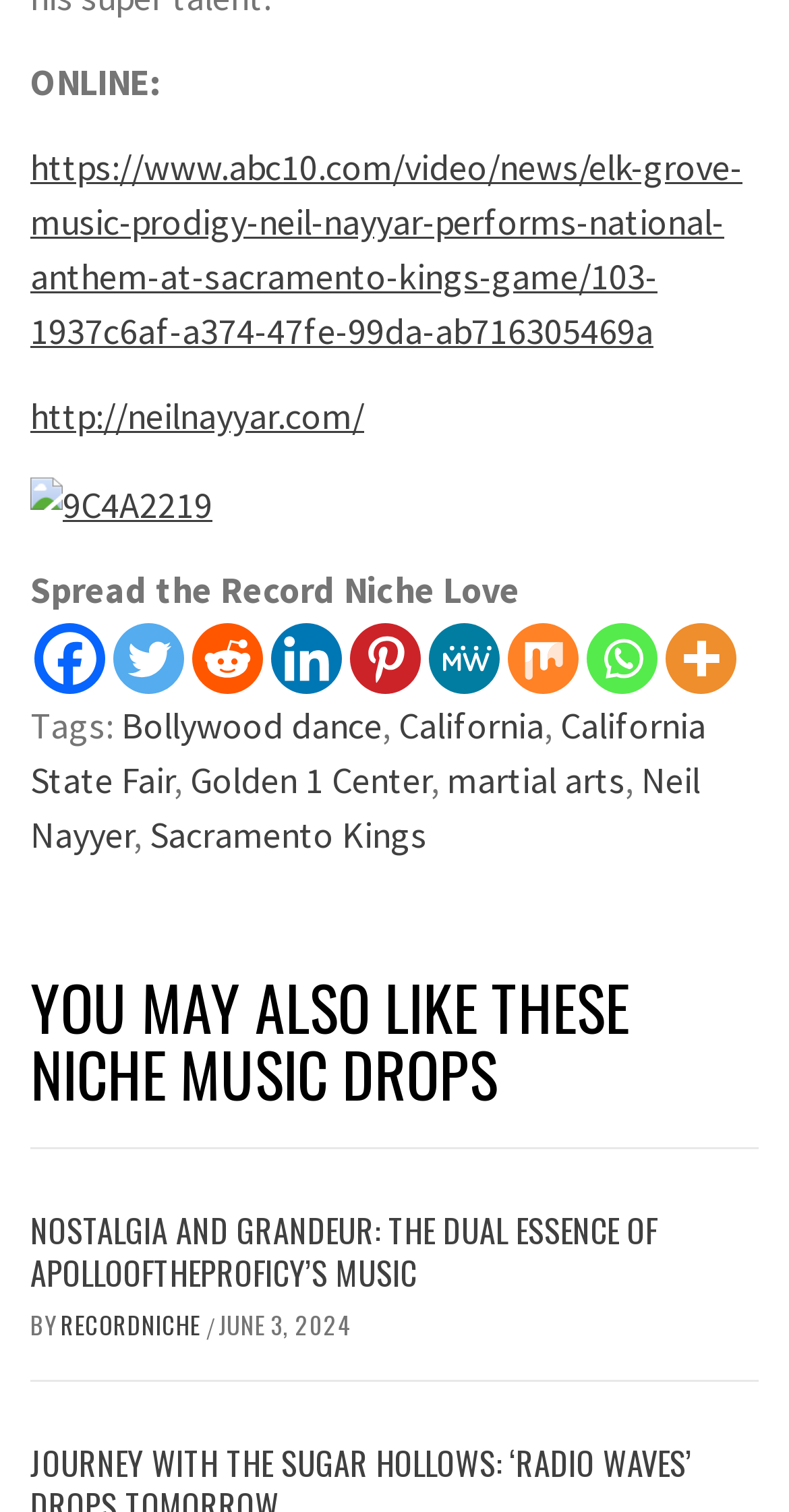Observe the image and answer the following question in detail: What is the name of the social media platform with the icon located at [0.544, 0.413, 0.633, 0.459]?

The answer can be found by looking at the link with the text 'MeWe' which is located at [0.544, 0.413, 0.633, 0.459]. This link is likely to be the social media platform with the icon located at the specified coordinates.